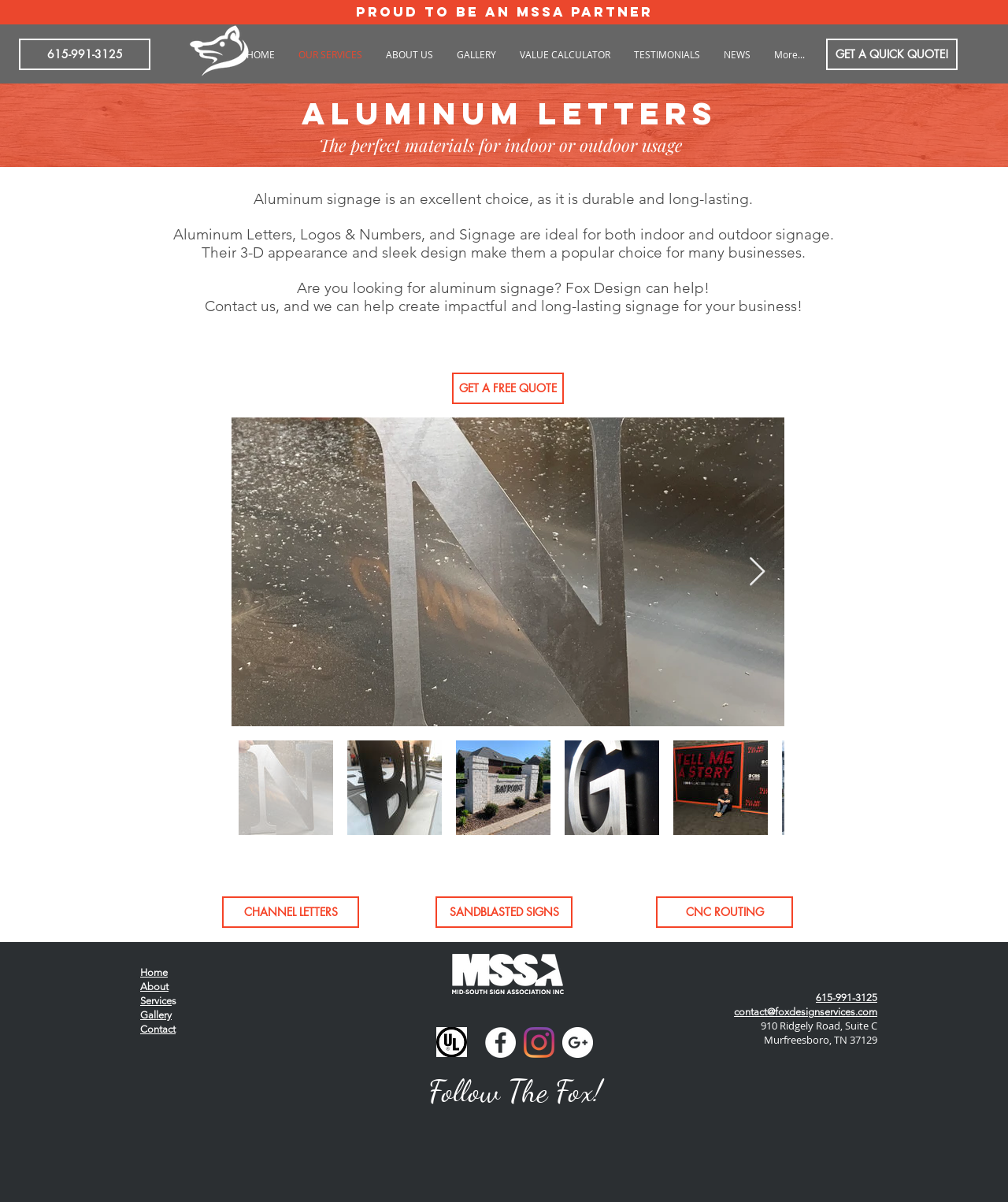Please identify the bounding box coordinates of the element that needs to be clicked to perform the following instruction: "Contact us for aluminum signage".

[0.448, 0.31, 0.559, 0.336]